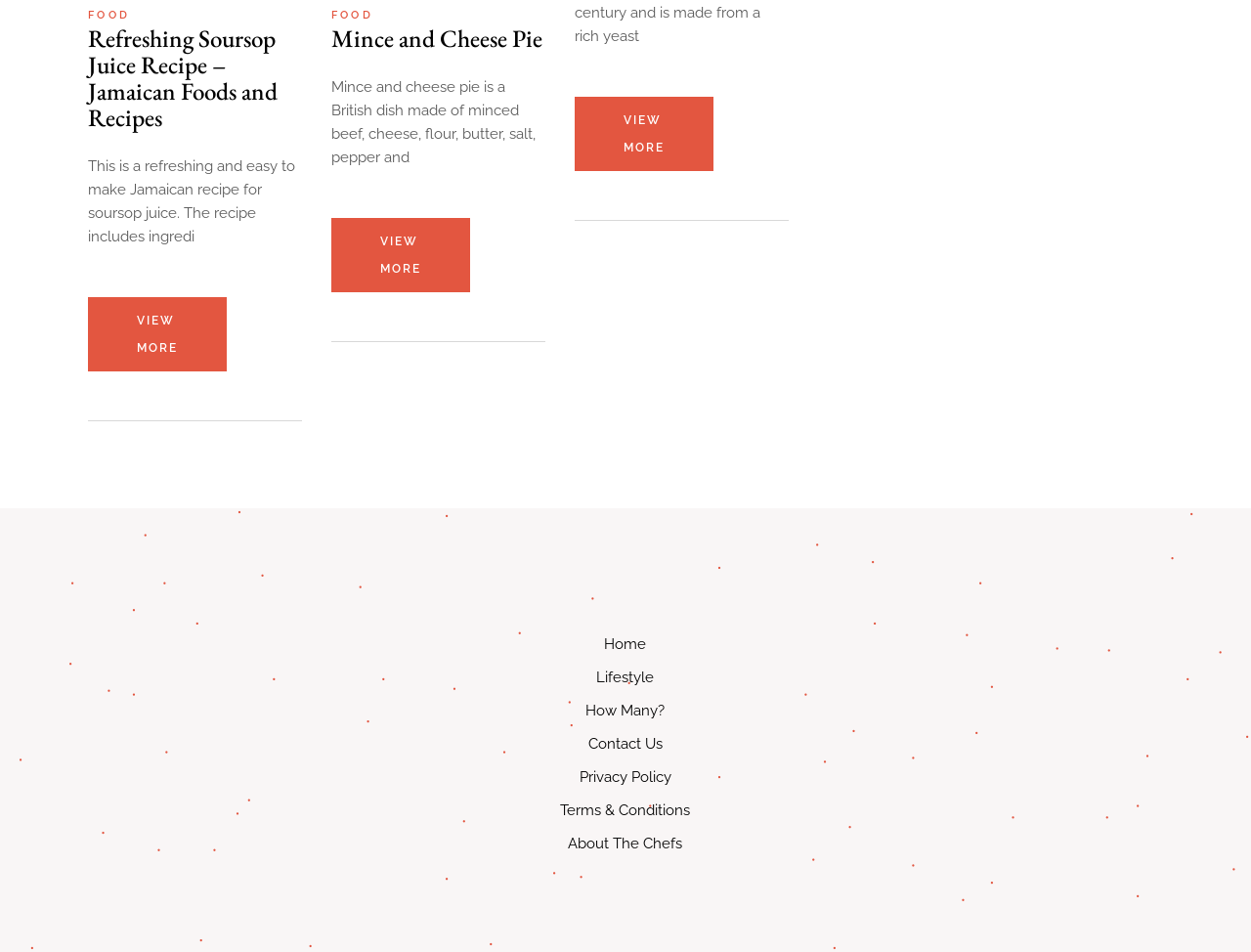How many links are in the bottom navigation menu?
Give a one-word or short-phrase answer derived from the screenshot.

6